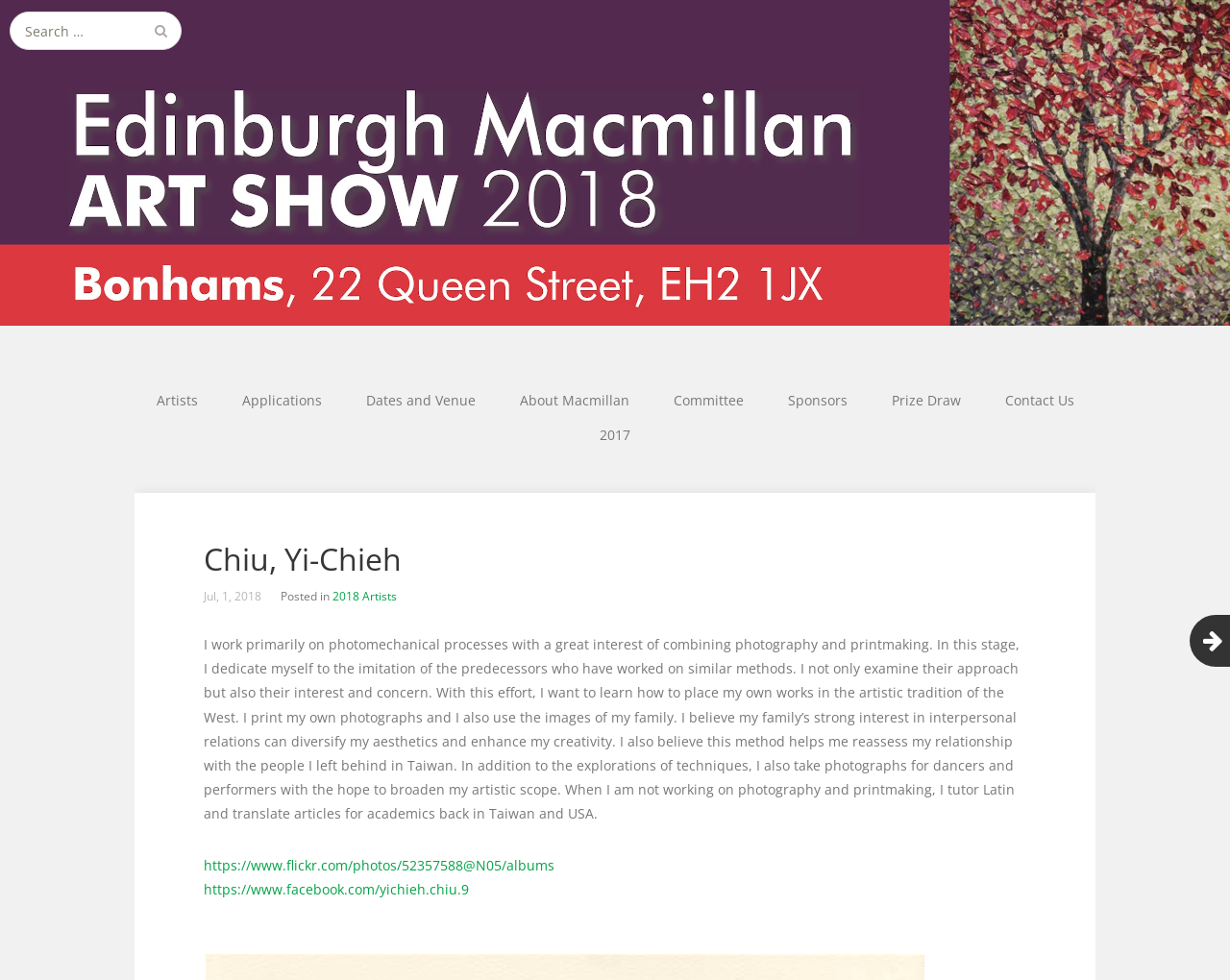Explain the webpage's layout and main content in detail.

The webpage is about Chiu, Yi-Chieh, an artist participating in the Edinburgh Macmillan Art Show. At the top of the page, there is a prominent image and a link with the same title as the webpage. Below this, there is a search bar with a label "Search for:".

The main content of the page is divided into two sections. On the left side, there are several links to different categories, including "Artists", "Applications", "Dates and Venue", "About Macmillan", "Committee", "Sponsors", "Prize Draw", and "Contact Us". These links are arranged vertically, with "Artists" at the top and "Contact Us" at the bottom.

On the right side, there is a section dedicated to Chiu, Yi-Chieh's profile. It starts with a header that displays the artist's name, followed by a timestamp showing the date "Jul, 1, 2018". Below this, there is a brief description of the artist's work, which mentions their interest in combining photography and printmaking. The text also discusses their approach to art, including their use of family images and their interest in interpersonal relations.

Further down, there are two links to the artist's social media profiles, one on Flickr and one on Facebook. These links are positioned below the text, which provides more information about the artist's background and creative process.